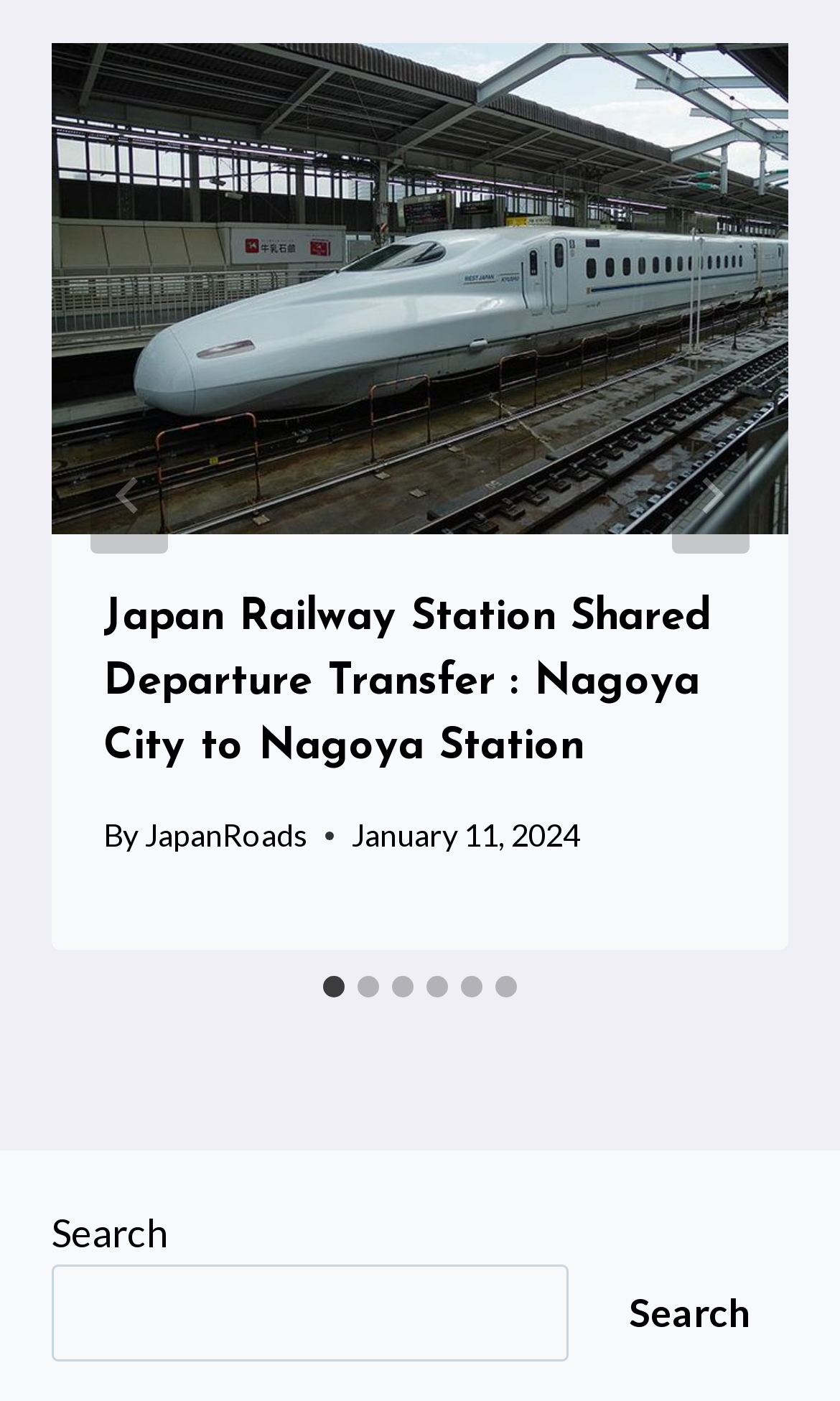Provide the bounding box coordinates of the HTML element this sentence describes: "parent_node: Search name="s"". The bounding box coordinates consist of four float numbers between 0 and 1, i.e., [left, top, right, bottom].

[0.062, 0.902, 0.677, 0.972]